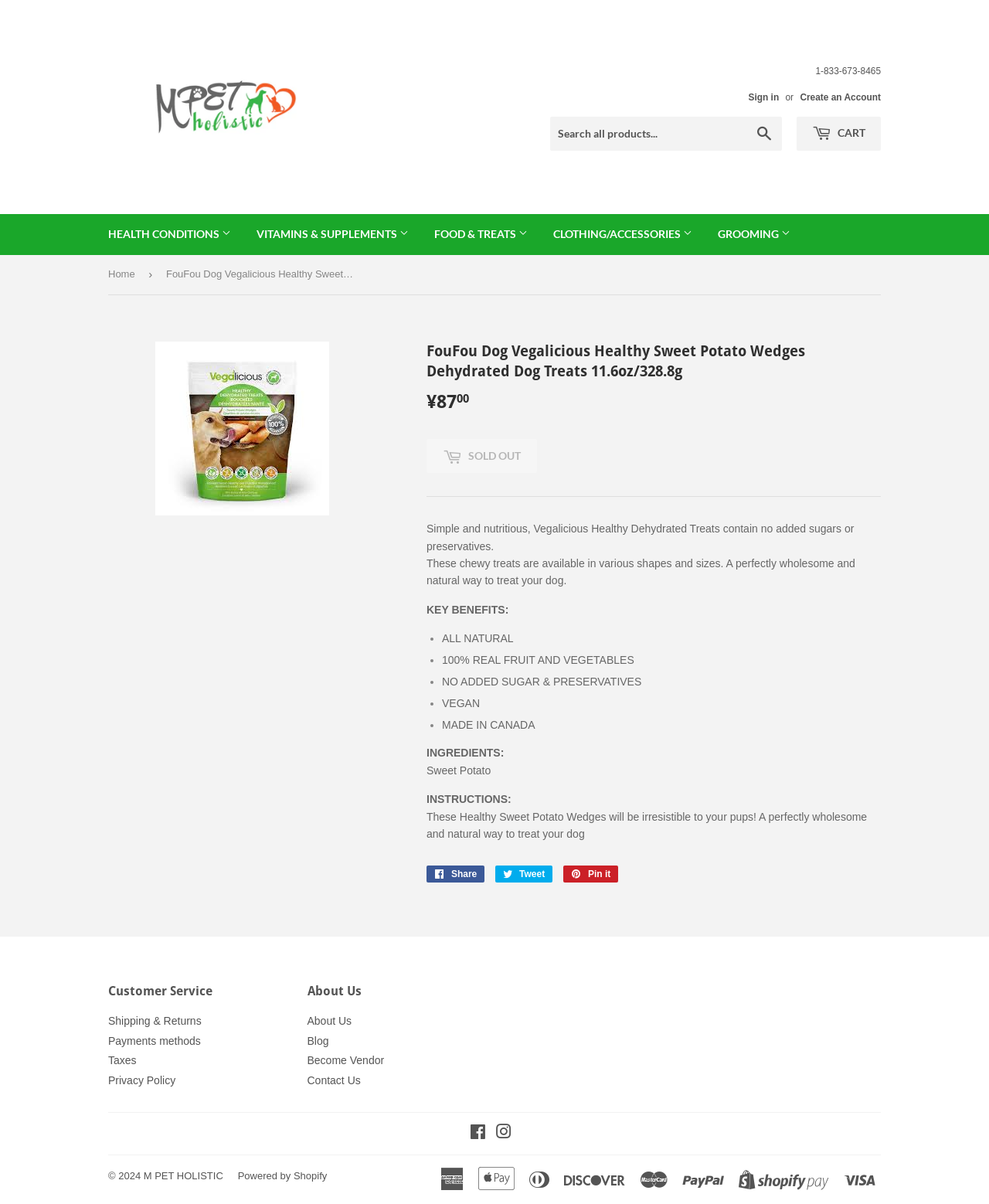Please specify the bounding box coordinates in the format (top-left x, top-left y, bottom-right x, bottom-right y), with values ranging from 0 to 1. Identify the bounding box for the UI component described as follows: Contact Us

[0.311, 0.892, 0.365, 0.903]